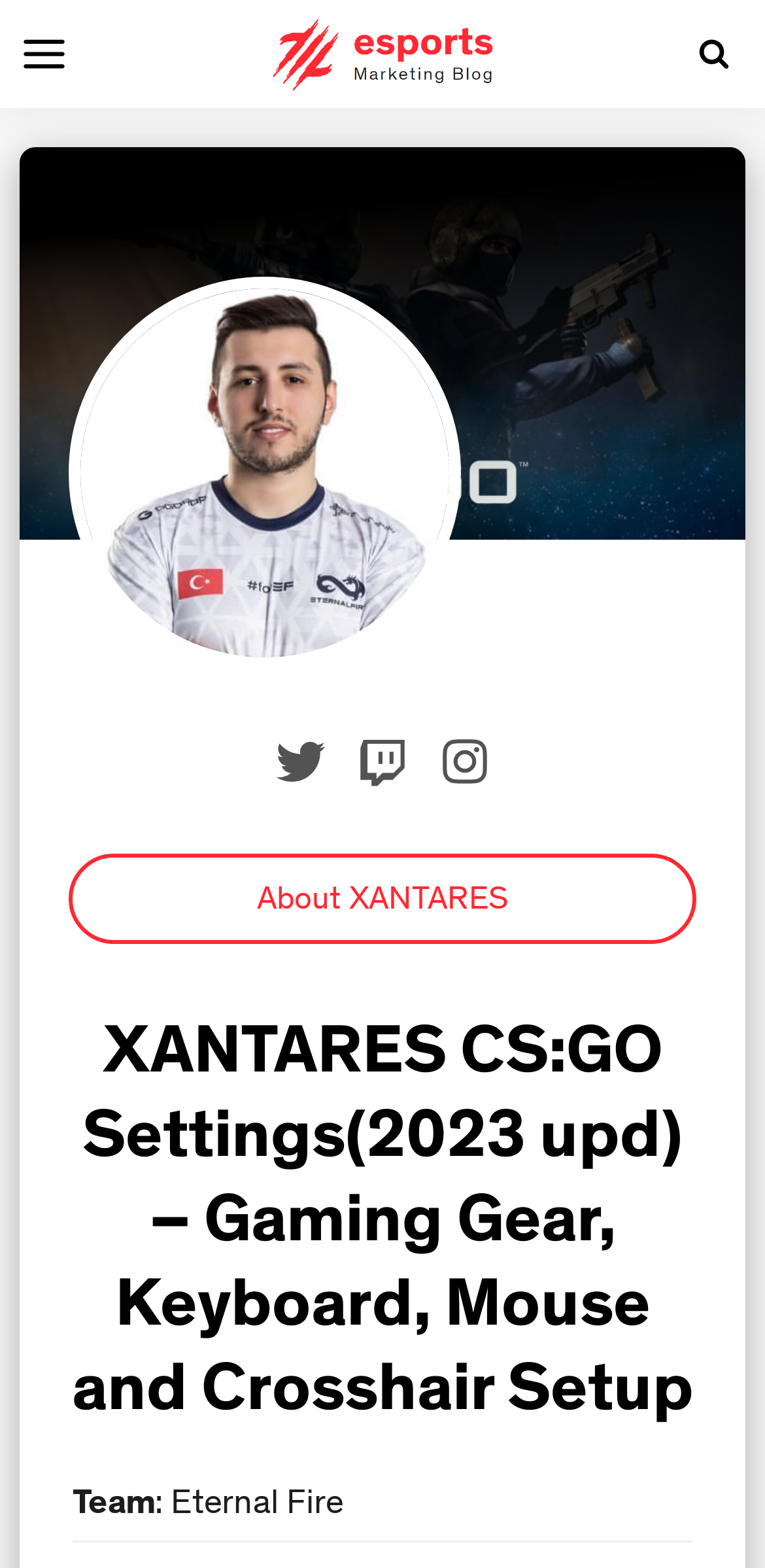Please provide the main heading of the webpage content.

XANTARES CS:GO Settings(2023 upd) – Gaming Gear, Keyboard, Mouse and Crosshair Setup